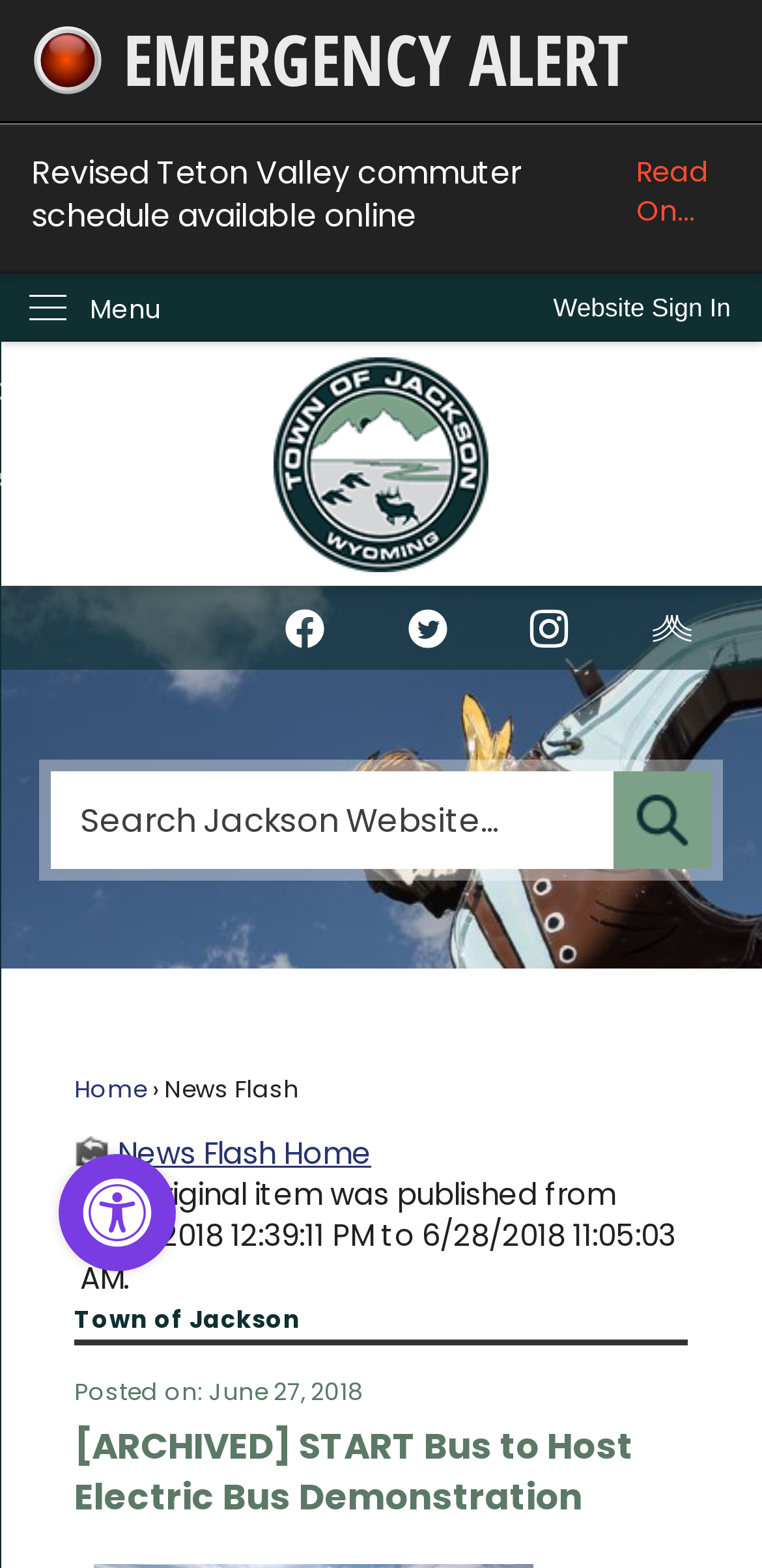Give a detailed explanation of the elements present on the webpage.

The webpage appears to be a news flash page from the Town of Jackson, Wyoming. At the top, there is a prominent emergency alert banner with an image and a link to learn more. Below this, there is a link to skip to the main content and a link to a revised Teton Valley commuter schedule.

On the top right, there is a website sign-in button. Next to it, there is a menu with a "Menu" label. Below the menu, there is a link to the Jackson home page with an accompanying image.

The page features a row of social media links, including Facebook, Twitter, Instagram, and Nixle, each with its respective icon. Below this, there is a search region with a search box and a "Go to Site Search" button.

The main content of the page is divided into sections. The first section has a heading "News Flash" and a subheading "Town of Jackson". Below this, there is a news article with a title "[ARCHIVED] START Bus to Host Electric Bus Demonstration" and a posted date of June 27, 2018. The article appears to be about an electric bus demonstration event hosted by START Bus.

On the bottom left, there is a button to discover personalization options, accompanied by an image.